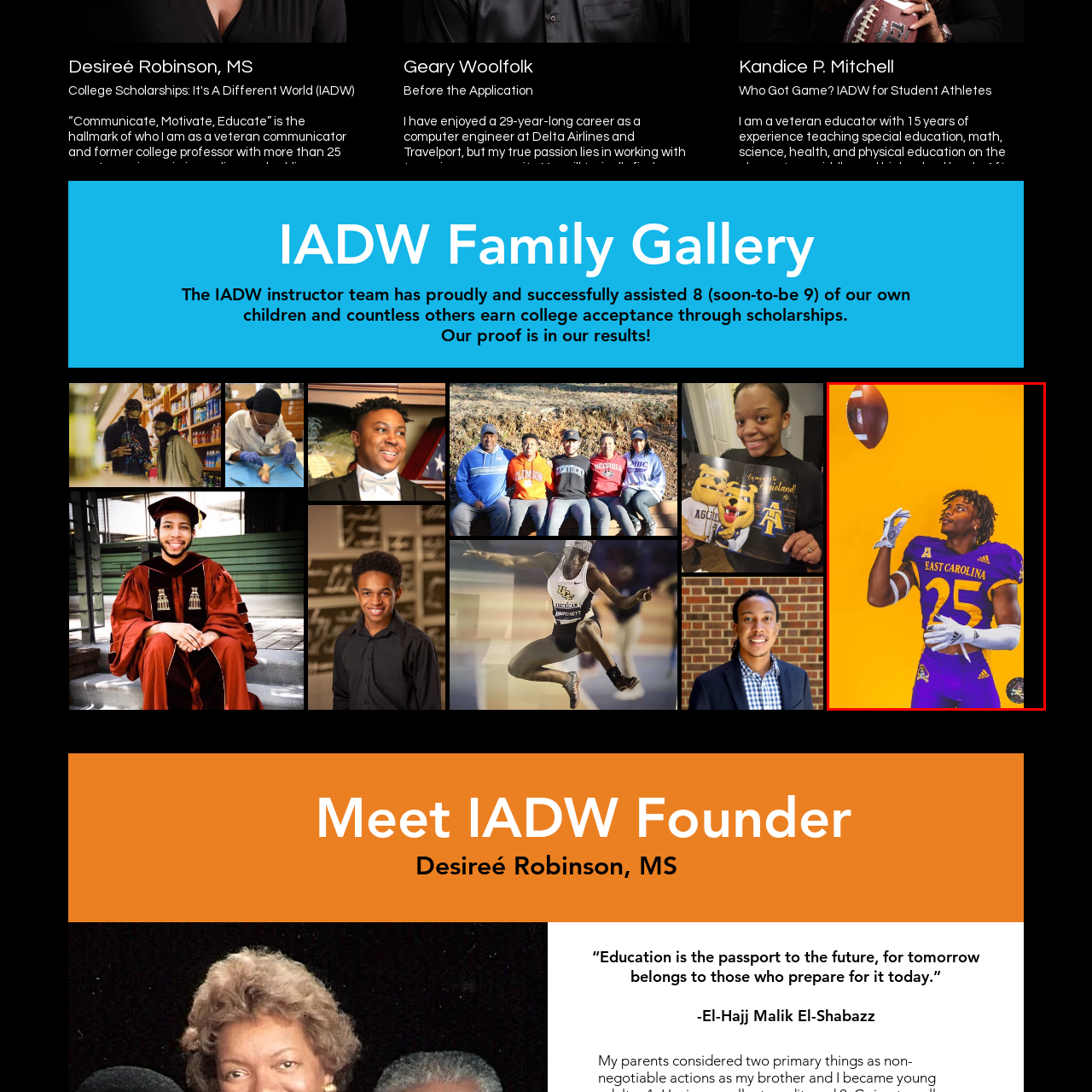What is the background color of the image?
Inspect the image area outlined by the red bounding box and deliver a detailed response to the question, based on the elements you observe.

The image features a bright yellow background, which enhances the dynamic nature of the scene and makes the colors of the athlete's uniform stand out prominently.